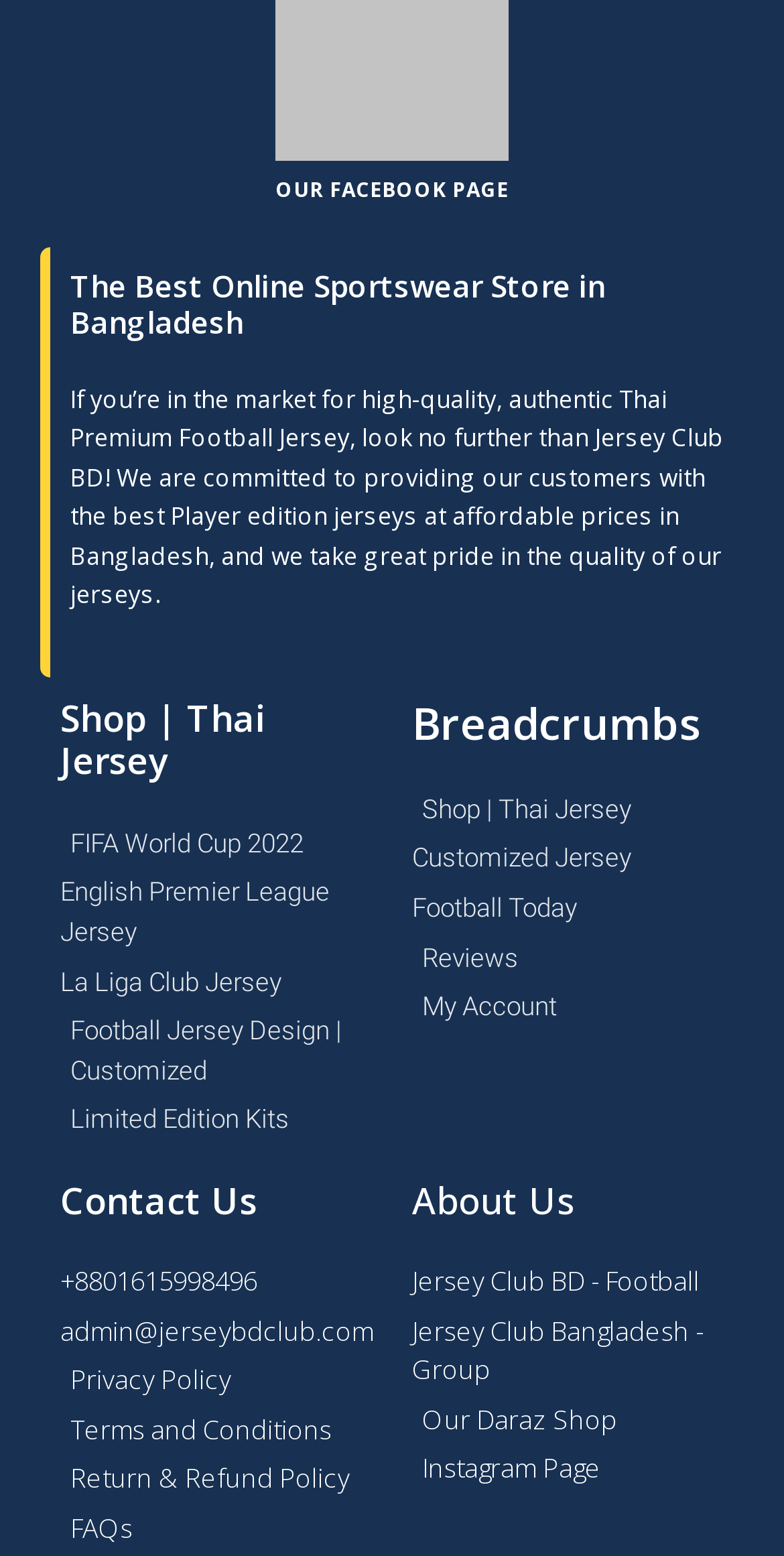Could you indicate the bounding box coordinates of the region to click in order to complete this instruction: "Shop for Thai jerseys".

[0.077, 0.445, 0.338, 0.504]